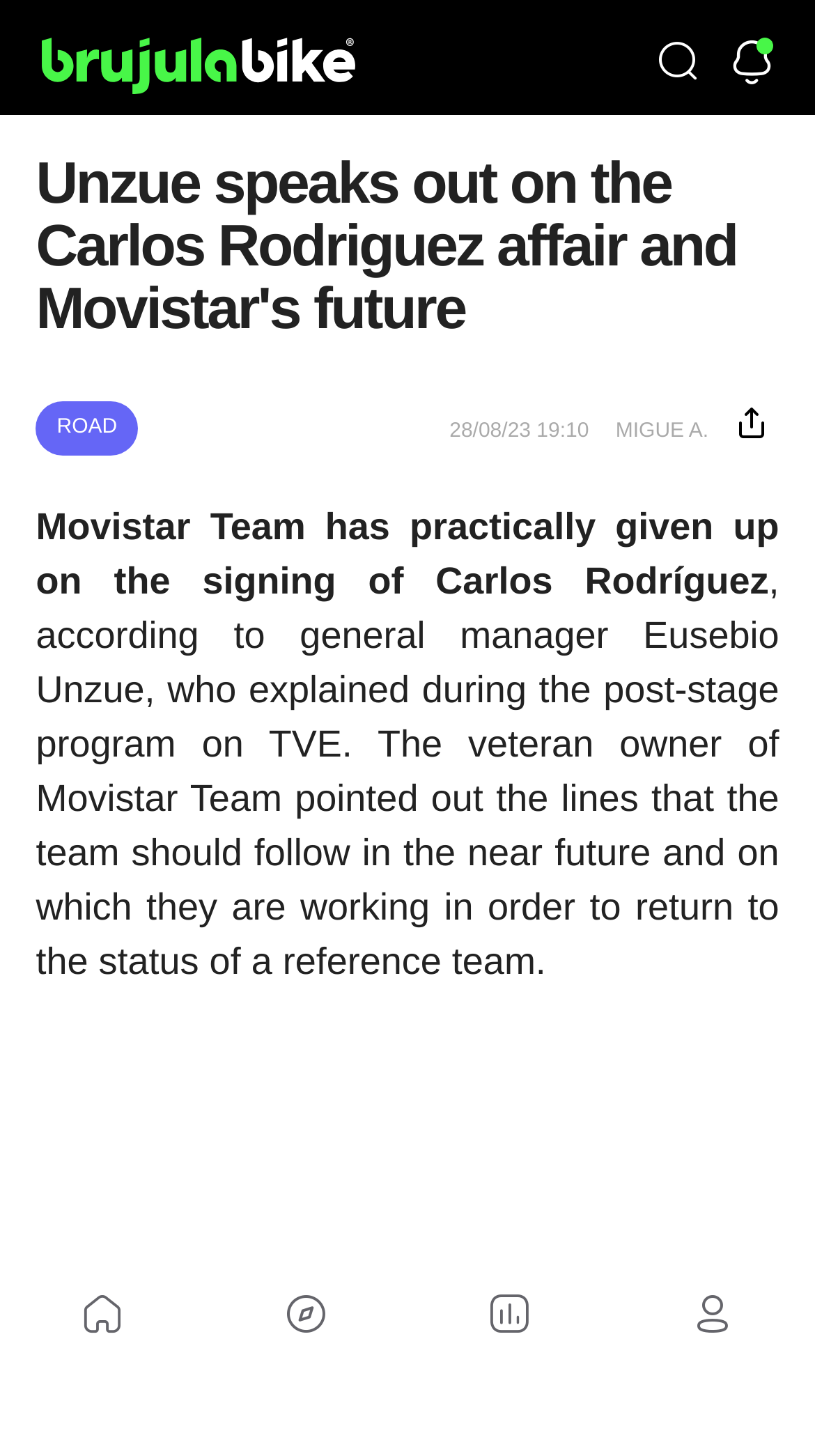Can you find the bounding box coordinates for the element that needs to be clicked to execute this instruction: "Search using the Búsqueda button"? The coordinates should be given as four float numbers between 0 and 1, i.e., [left, top, right, bottom].

[0.793, 0.027, 0.87, 0.063]